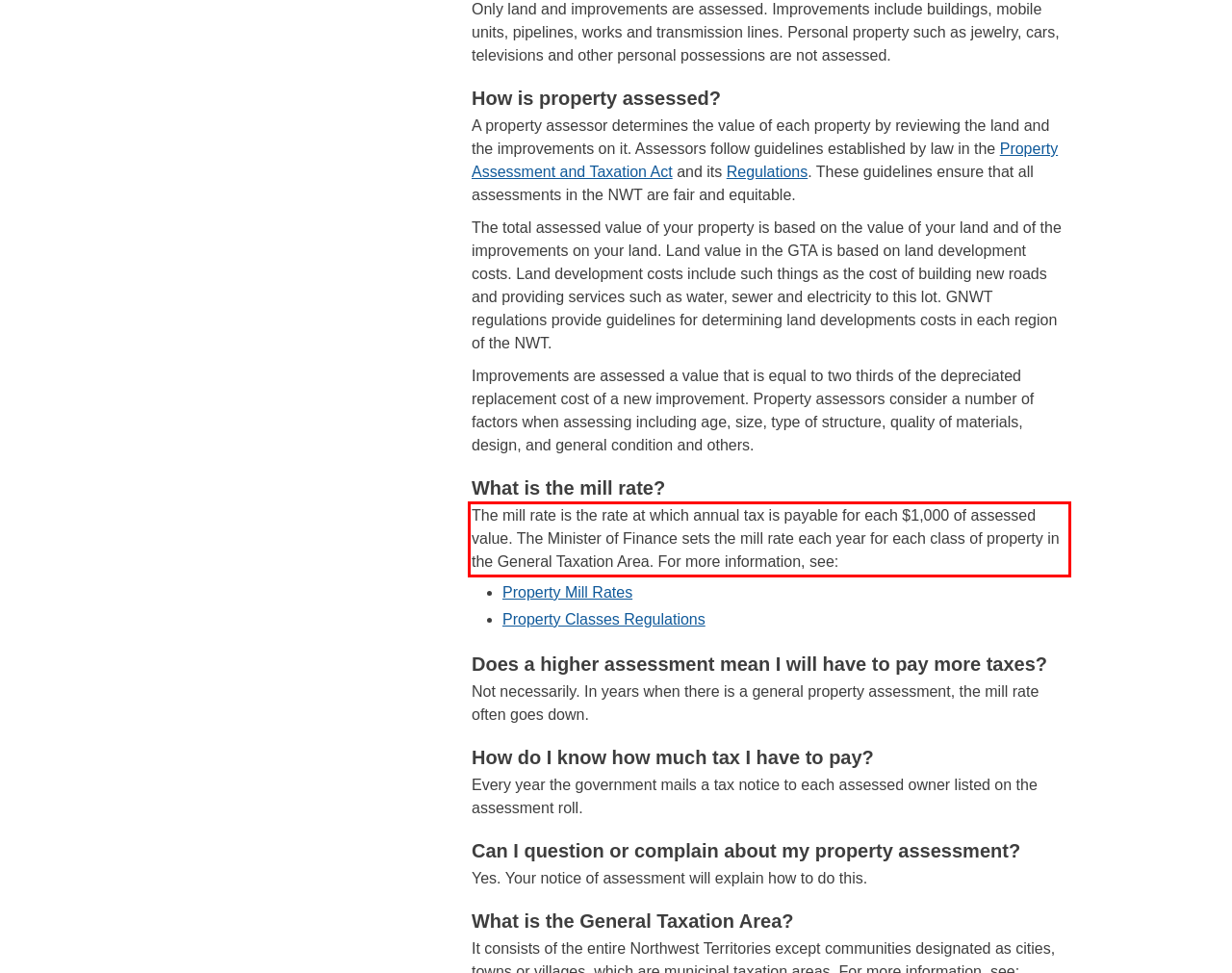Examine the screenshot of the webpage, locate the red bounding box, and generate the text contained within it.

The mill rate is the rate at which annual tax is payable for each $1,000 of assessed value. The Minister of Finance sets the mill rate each year for each class of property in the General Taxation Area. For more information, see: